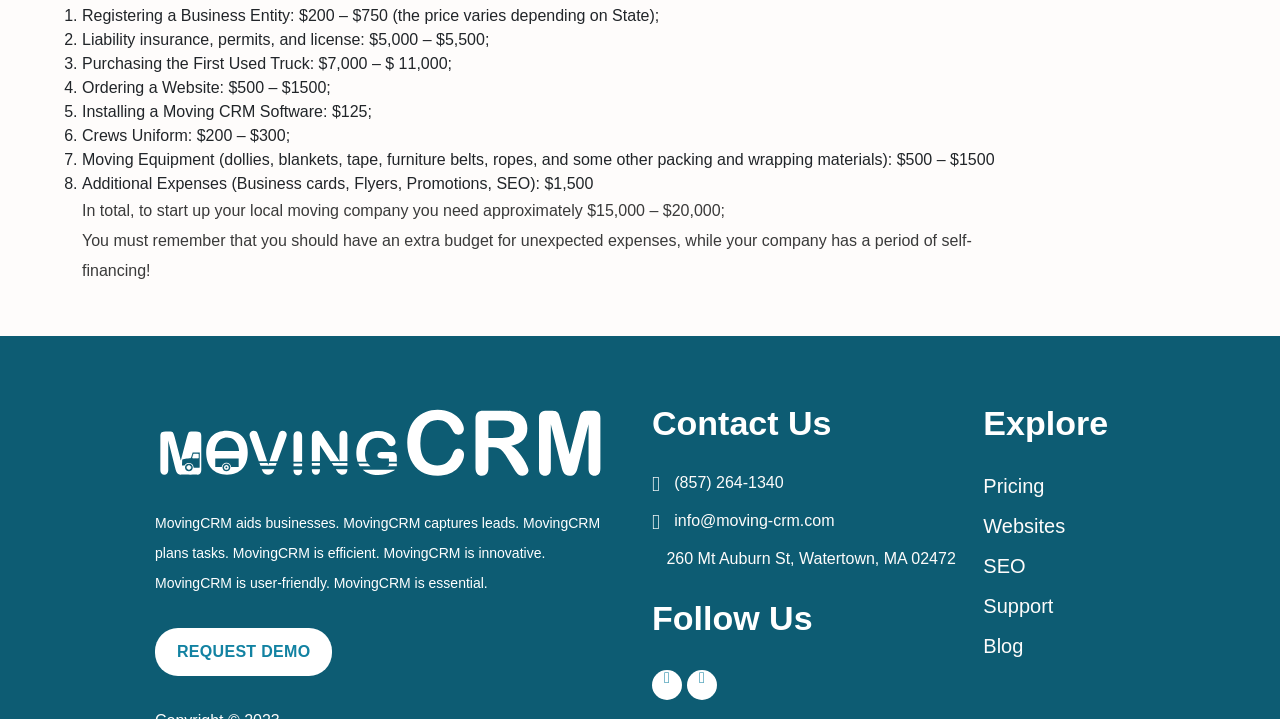Respond to the question below with a single word or phrase: What is the price range for liability insurance, permits, and license?

$5,000 - $5,500